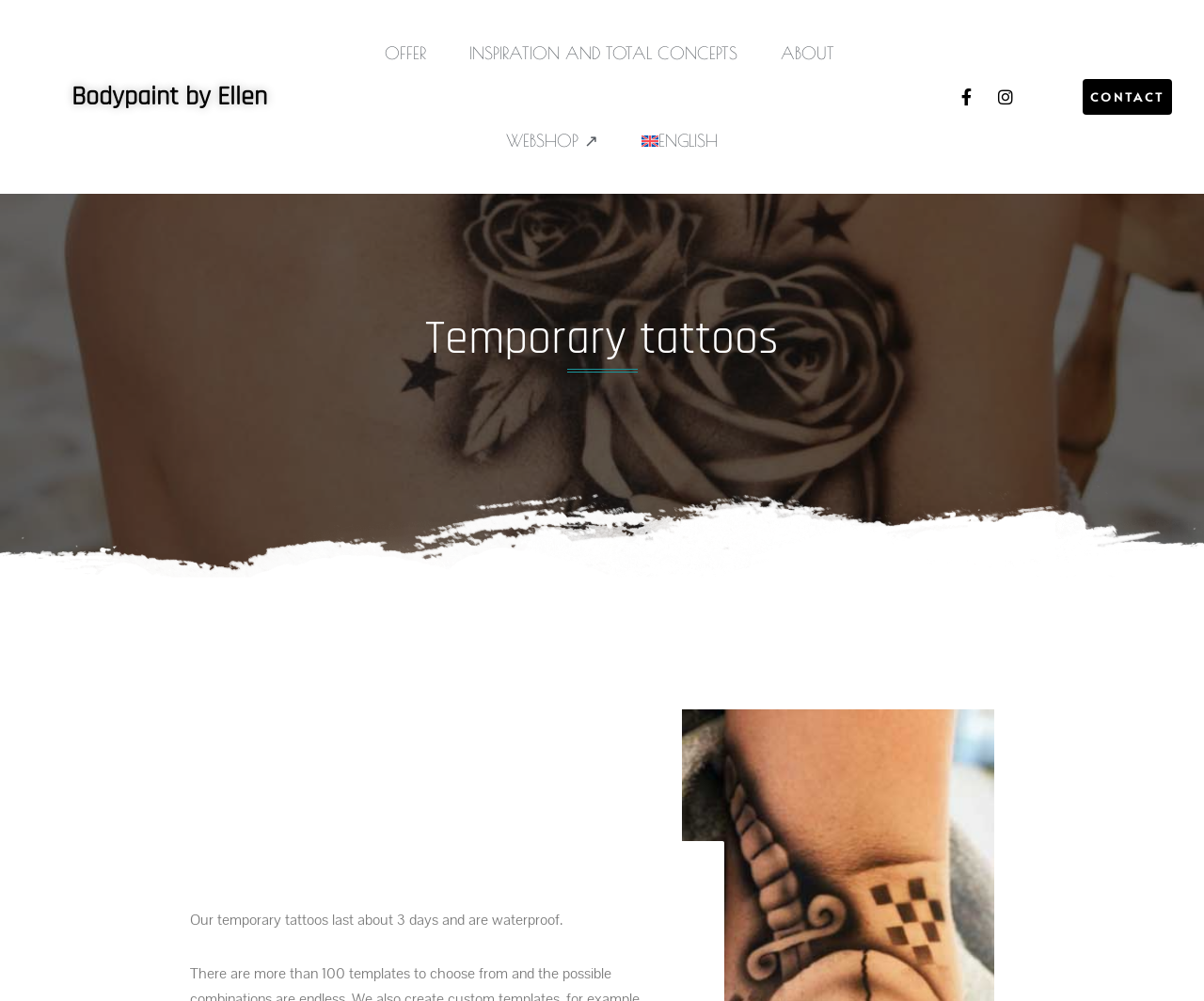Indicate the bounding box coordinates of the clickable region to achieve the following instruction: "Visit the OFFER page."

[0.304, 0.009, 0.369, 0.097]